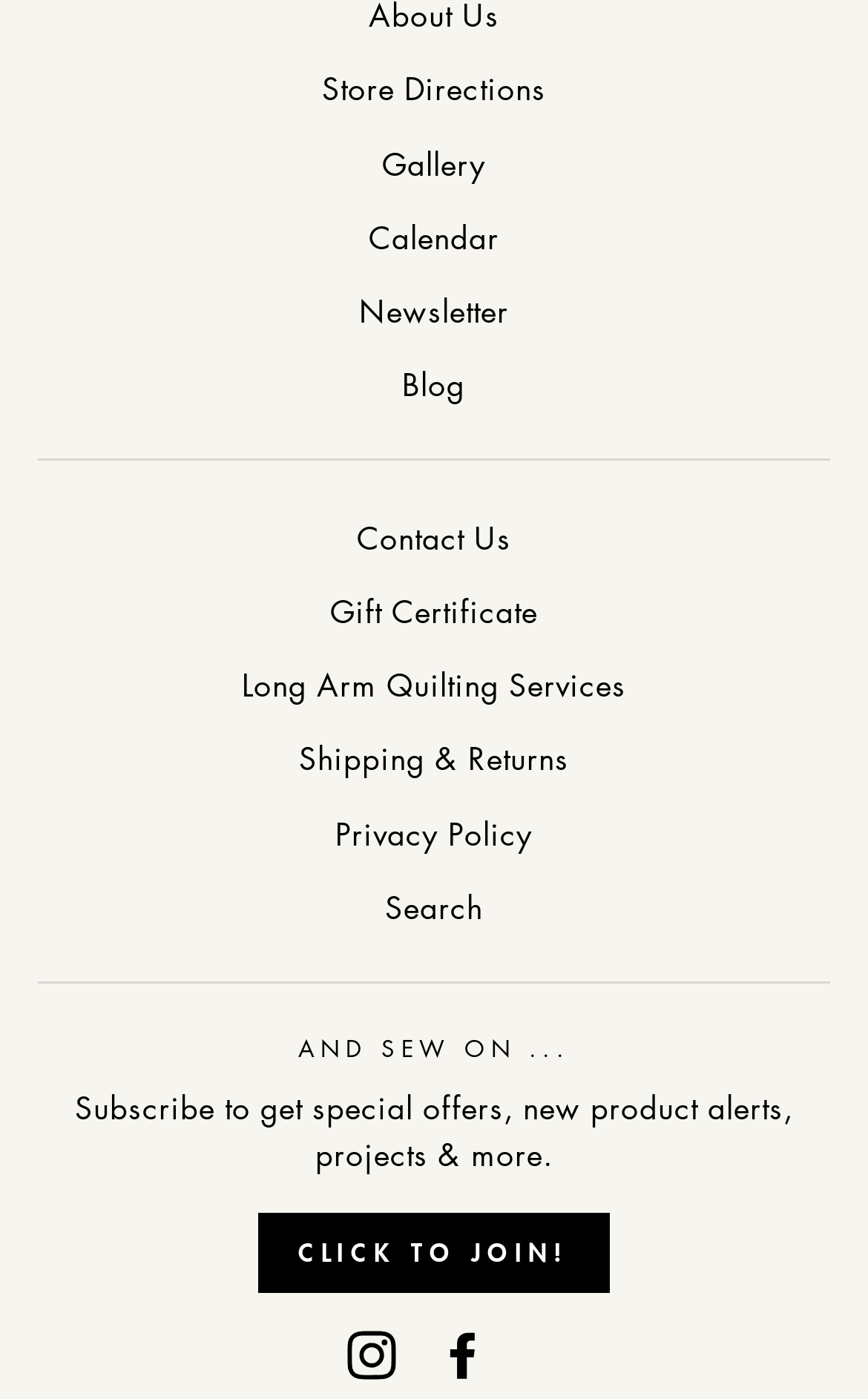Give a one-word or one-phrase response to the question: 
How many links are present in the top navigation menu?

9